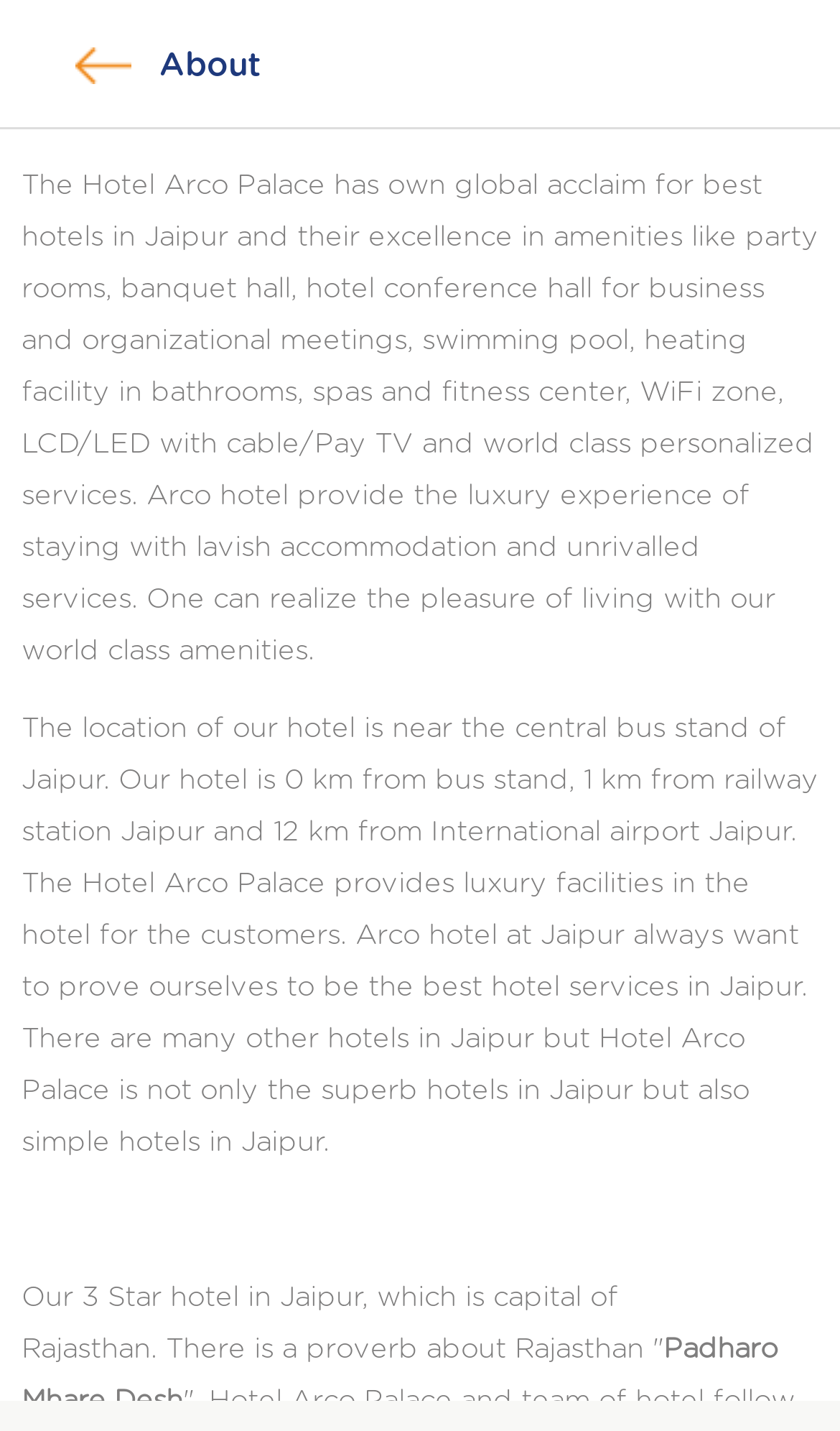What is the rating of Hotel Arco Palace?
Your answer should be a single word or phrase derived from the screenshot.

3 Star